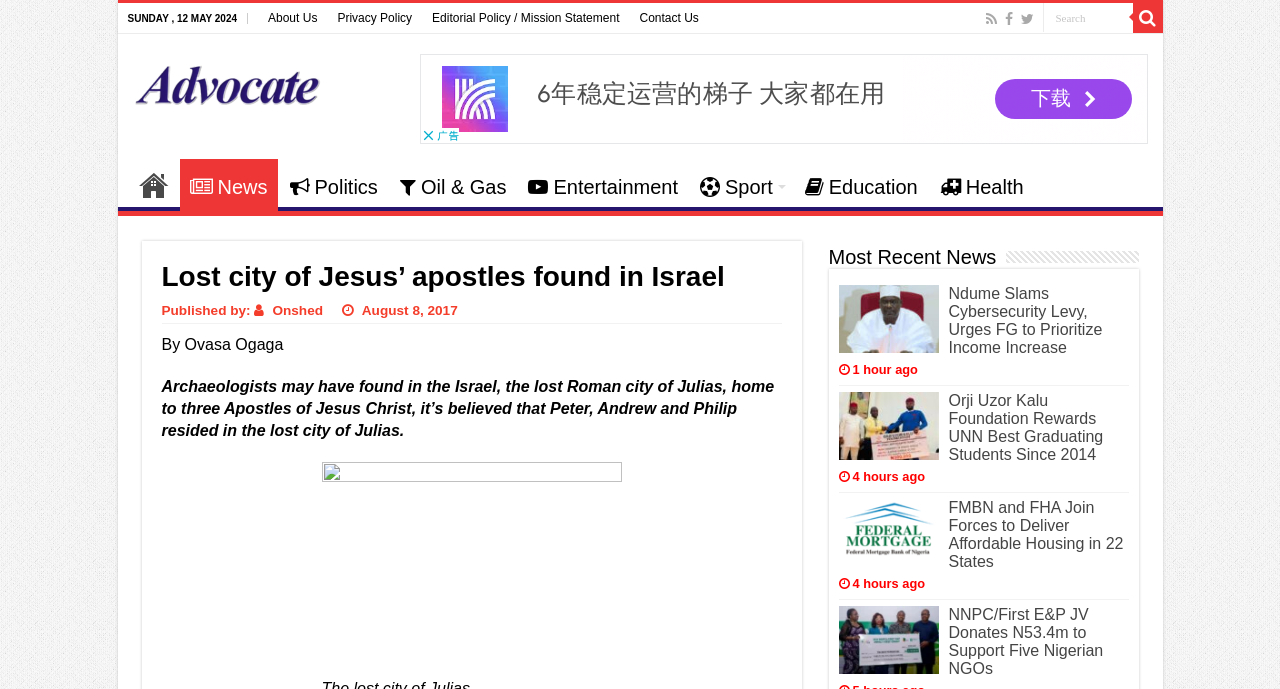Identify the bounding box coordinates of the clickable region to carry out the given instruction: "Go to Home page".

[0.1, 0.238, 0.14, 0.299]